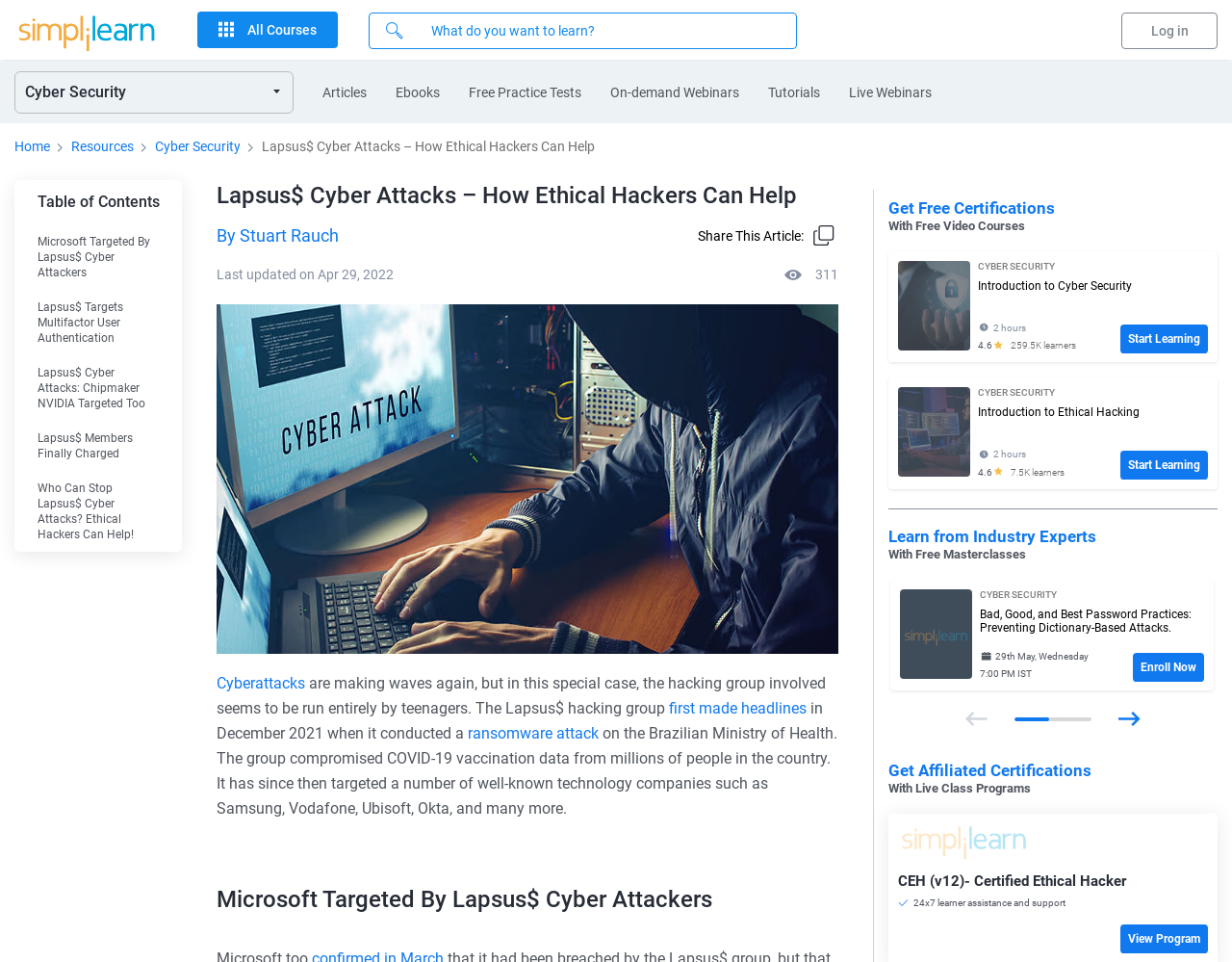Predict the bounding box coordinates of the area that should be clicked to accomplish the following instruction: "Learn about Cyber Security". The bounding box coordinates should consist of four float numbers between 0 and 1, i.e., [left, top, right, bottom].

[0.794, 0.271, 0.98, 0.282]